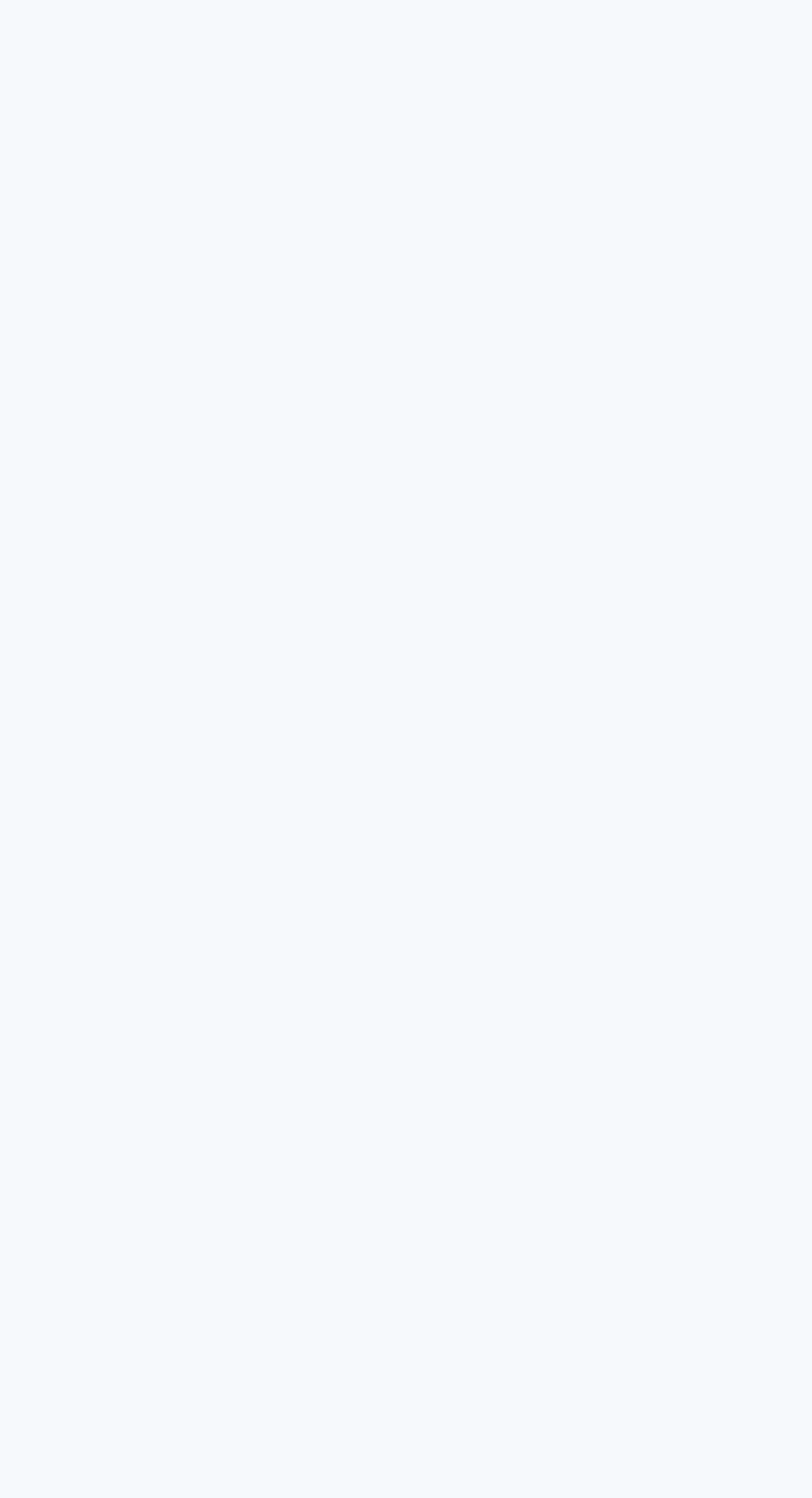Please respond in a single word or phrase: 
Is there an image on the webpage?

Yes